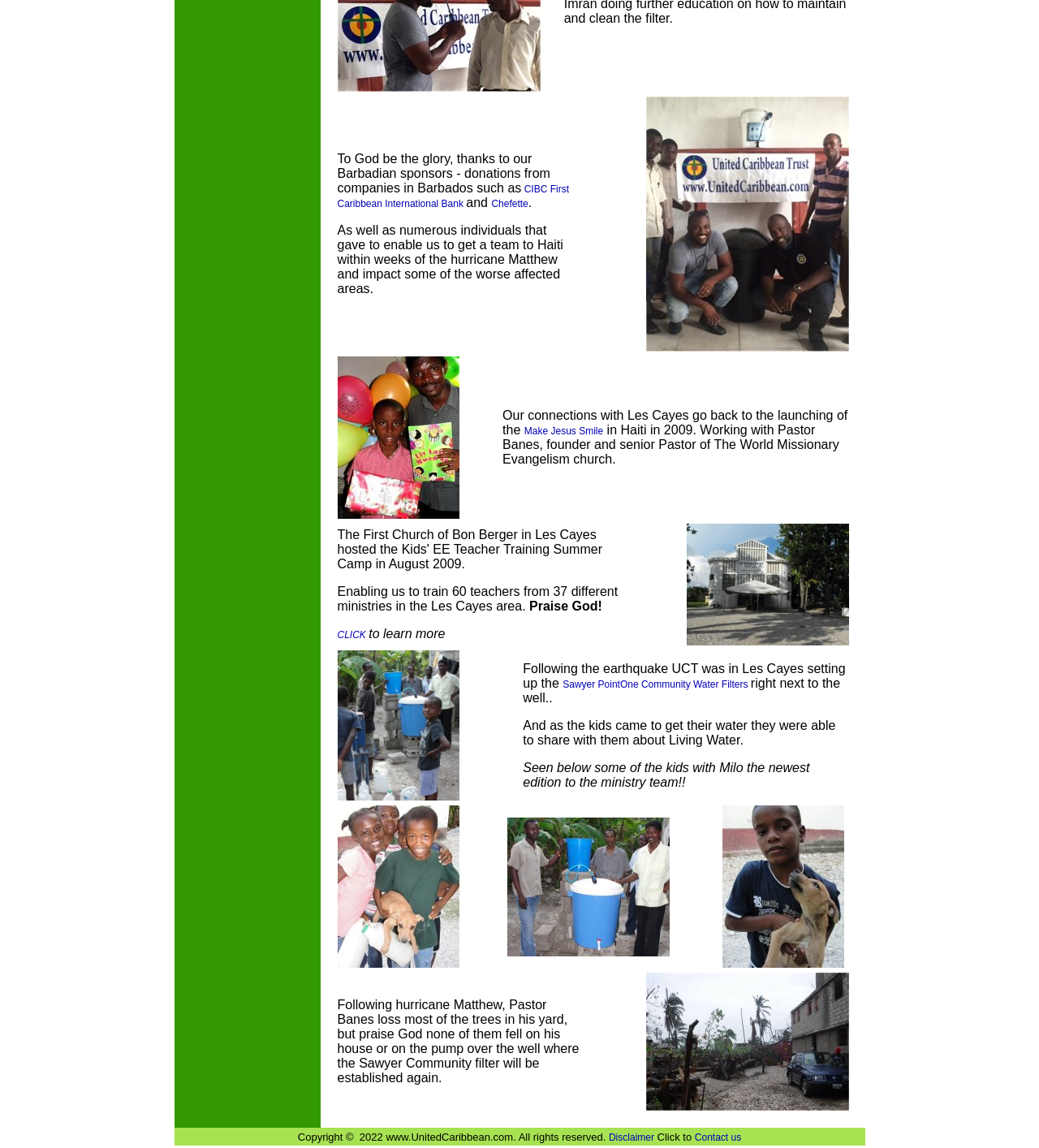Specify the bounding box coordinates of the element's area that should be clicked to execute the given instruction: "Click to learn more about the Kids' EE Teacher Training Summer Camp". The coordinates should be four float numbers between 0 and 1, i.e., [left, top, right, bottom].

[0.325, 0.548, 0.355, 0.558]